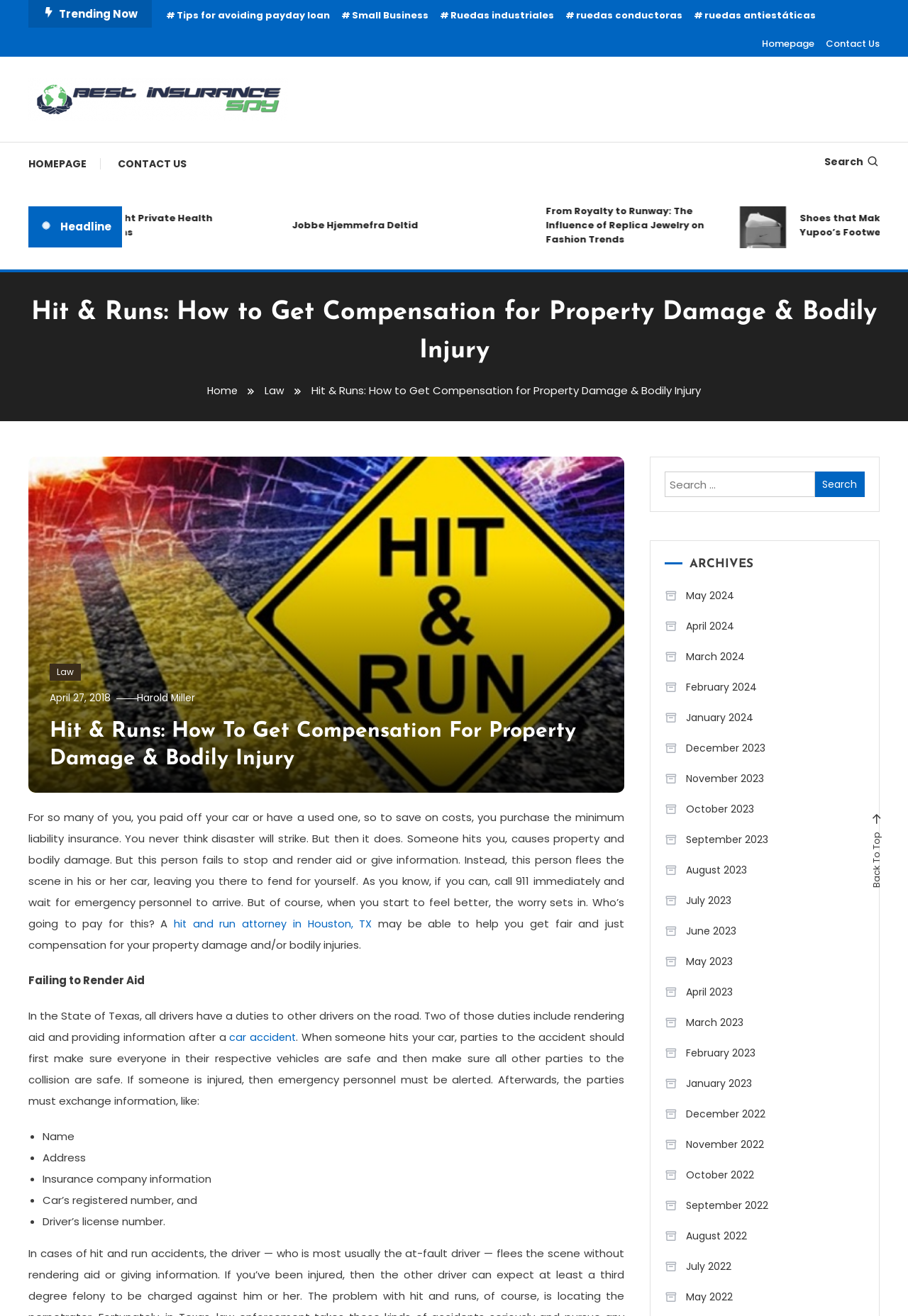Please determine the bounding box coordinates of the element's region to click in order to carry out the following instruction: "Go to the 'Contact Us' page". The coordinates should be four float numbers between 0 and 1, i.e., [left, top, right, bottom].

[0.909, 0.027, 0.969, 0.04]